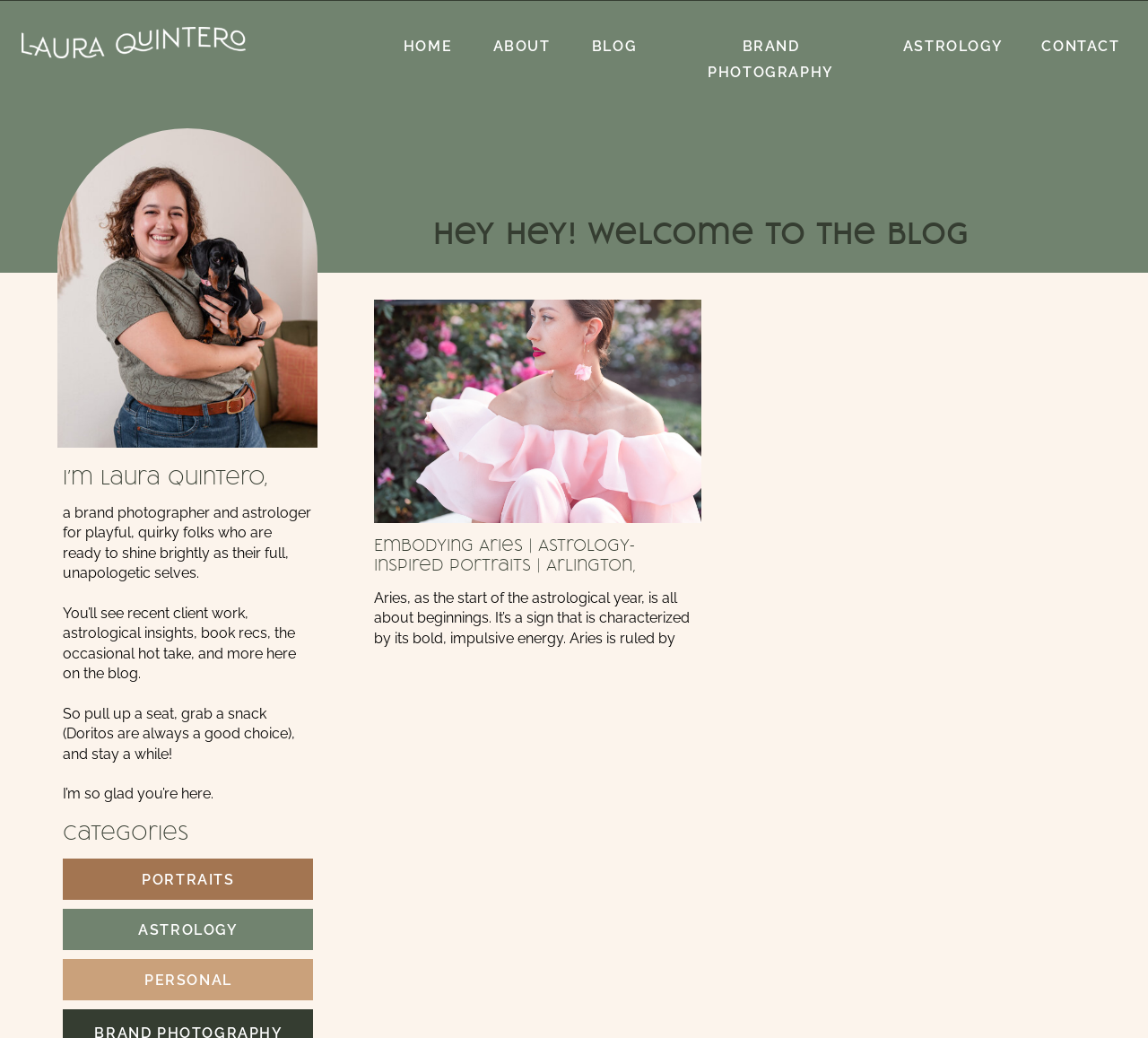Determine the heading of the webpage and extract its text content.

Hey hey! Welcome to the blog